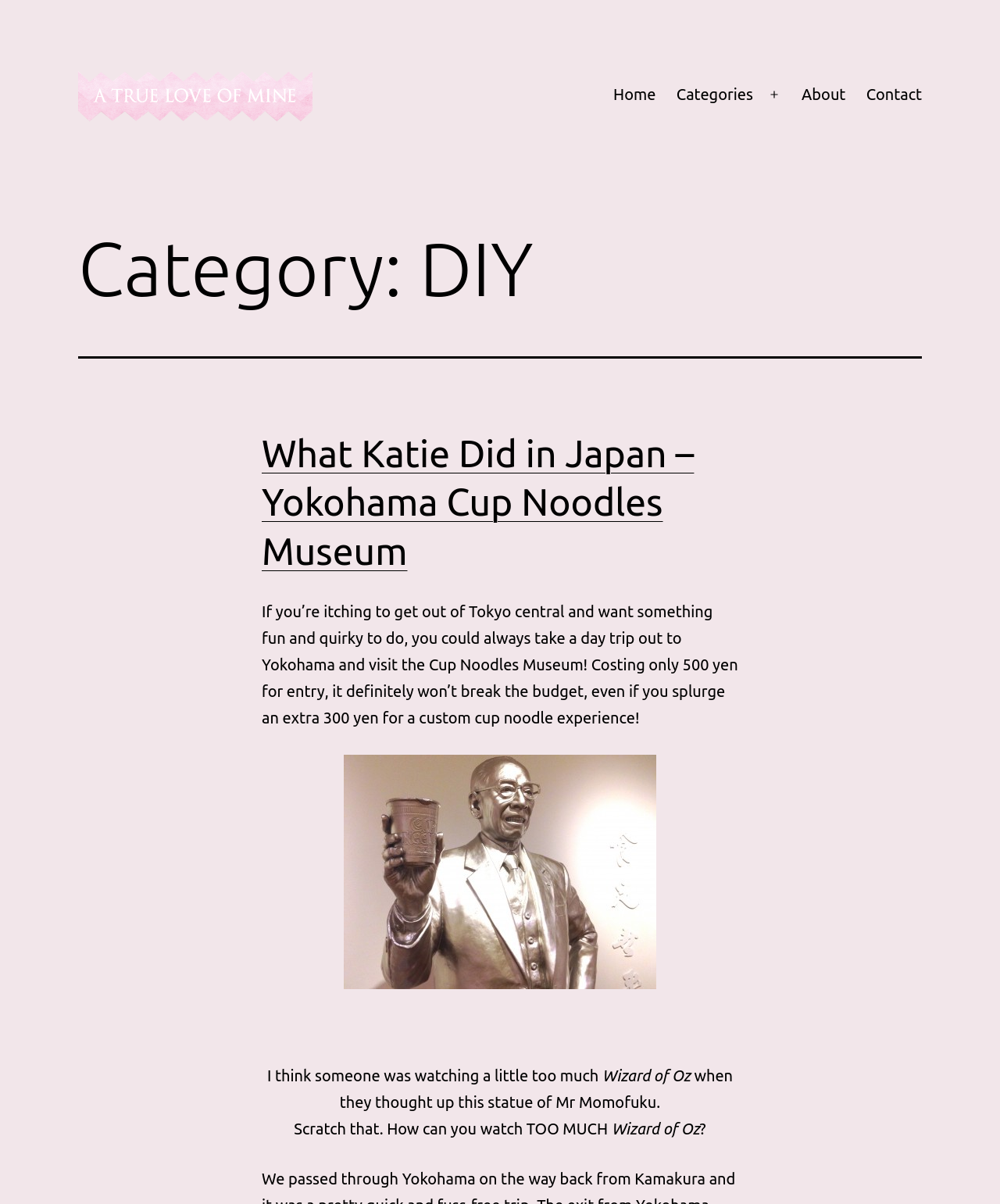Using the given description, provide the bounding box coordinates formatted as (top-left x, top-left y, bottom-right x, bottom-right y), with all values being floating point numbers between 0 and 1. Description: A True Love of Mine

[0.077, 0.113, 0.113, 0.216]